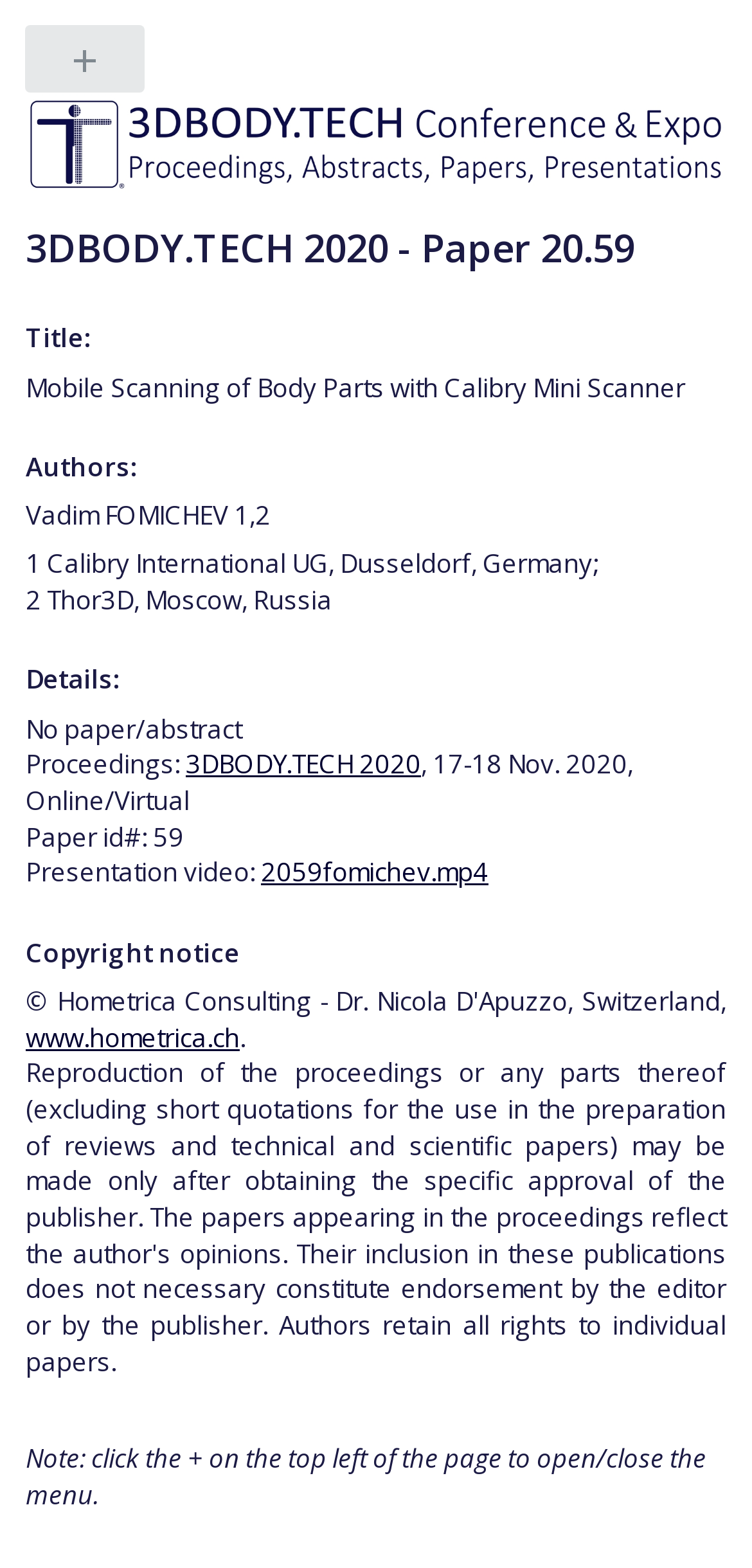What is the ID of the paper?
Answer briefly with a single word or phrase based on the image.

59